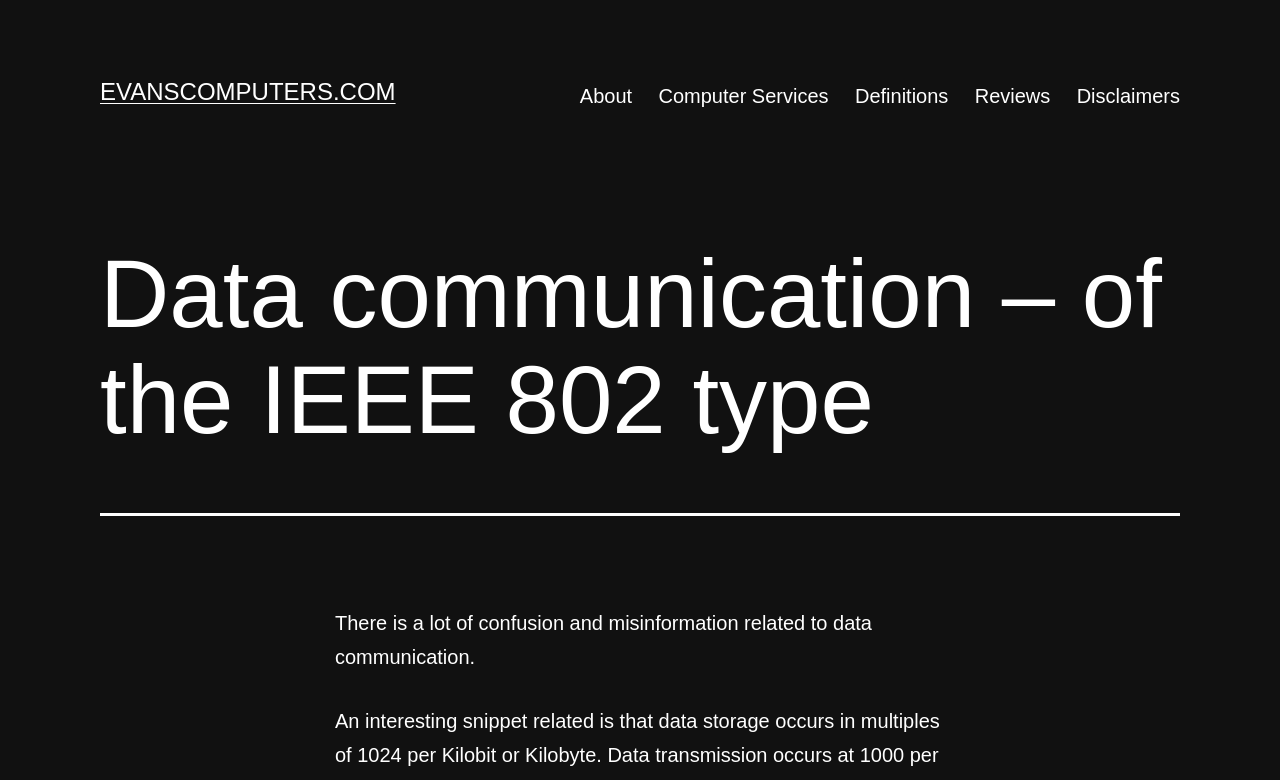Please reply with a single word or brief phrase to the question: 
How many sections are there in the webpage header?

2